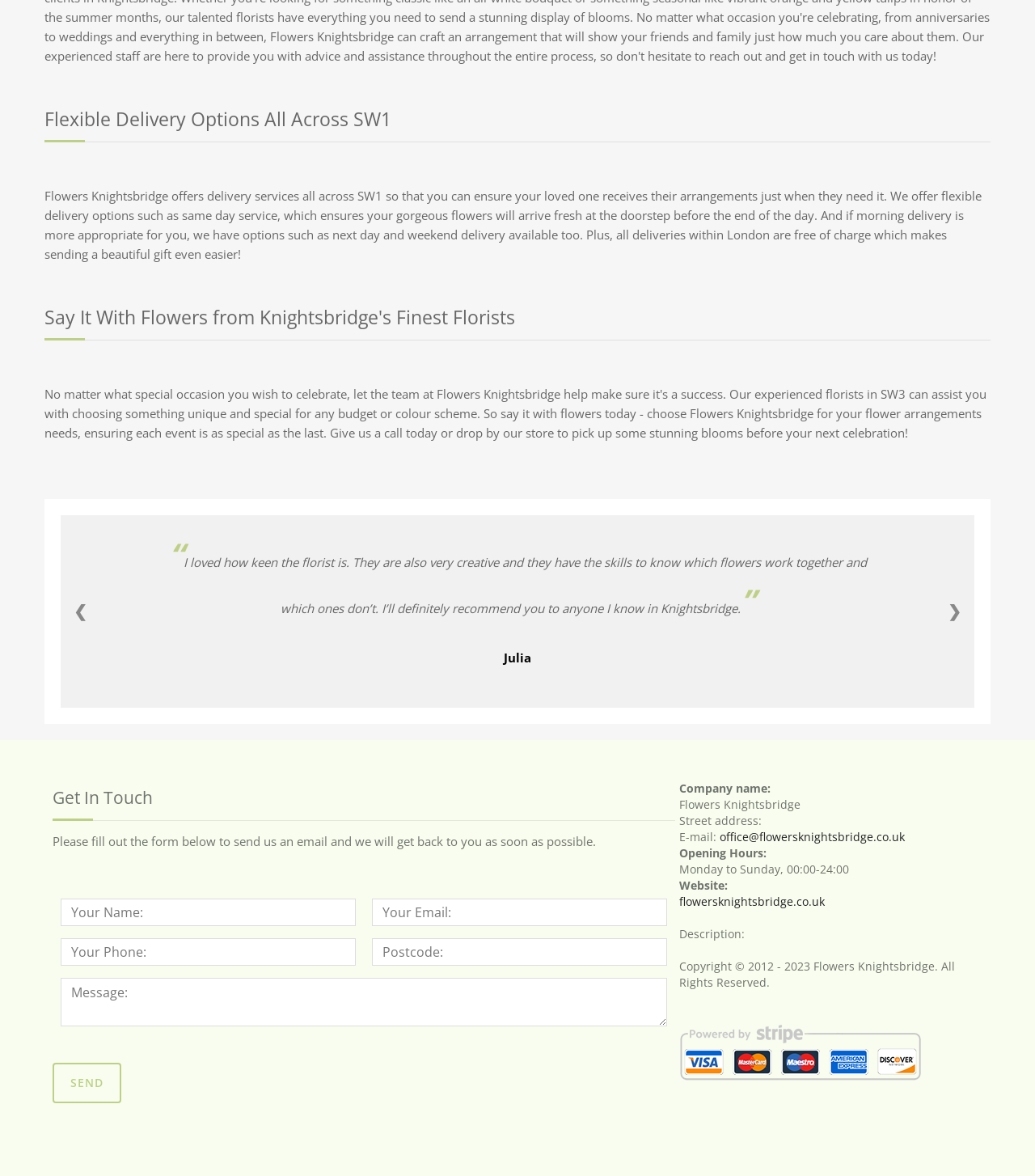Please find the bounding box coordinates of the element that must be clicked to perform the given instruction: "Click the '❯' link". The coordinates should be four float numbers from 0 to 1, i.e., [left, top, right, bottom].

[0.903, 0.5, 0.941, 0.541]